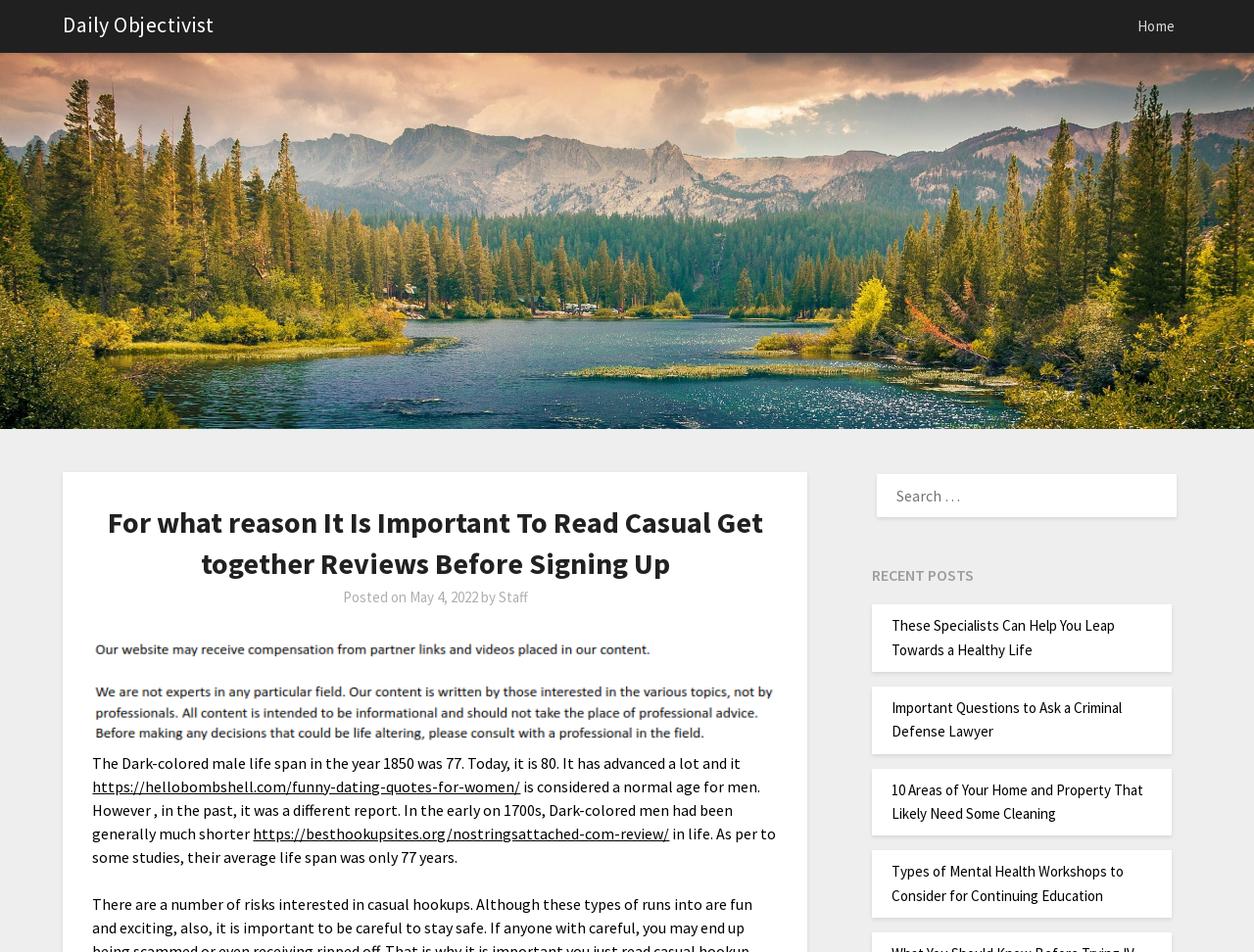What is the purpose of the search box?
Please interpret the details in the image and answer the question thoroughly.

I inferred this by looking at the search box element and its label 'SEARCH FOR:', which suggests that it is meant for searching for content on the website.